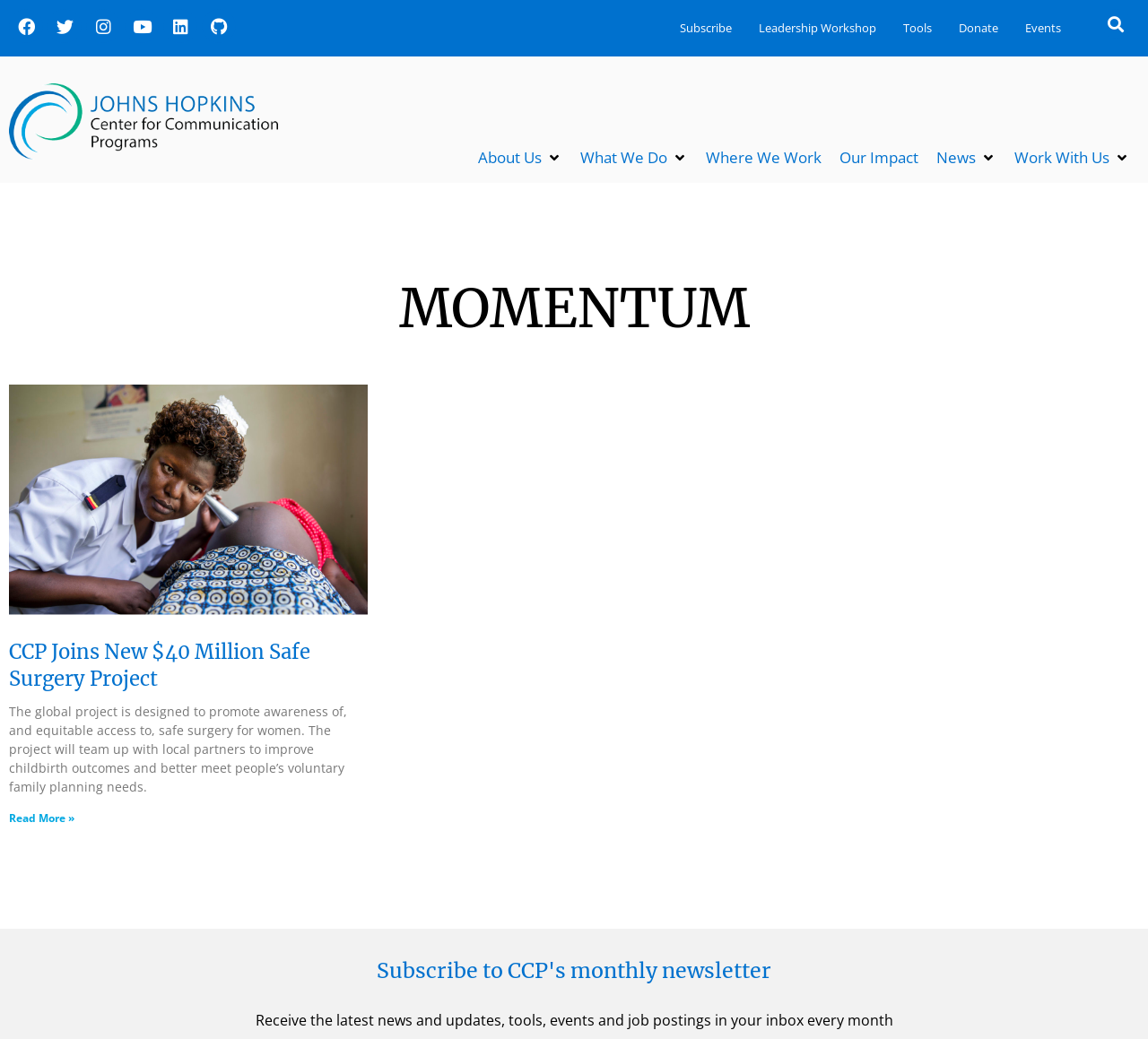What is the topic of the article?
Examine the webpage screenshot and provide an in-depth answer to the question.

The article on the webpage appears to be about a project related to safe surgery for women, as indicated by the link 'safe surgery for women sbc capacity' and the heading 'CCP Joins New $40 Million Safe Surgery Project'. The article also mentions that the project aims to promote awareness of and equitable access to safe surgery for women.